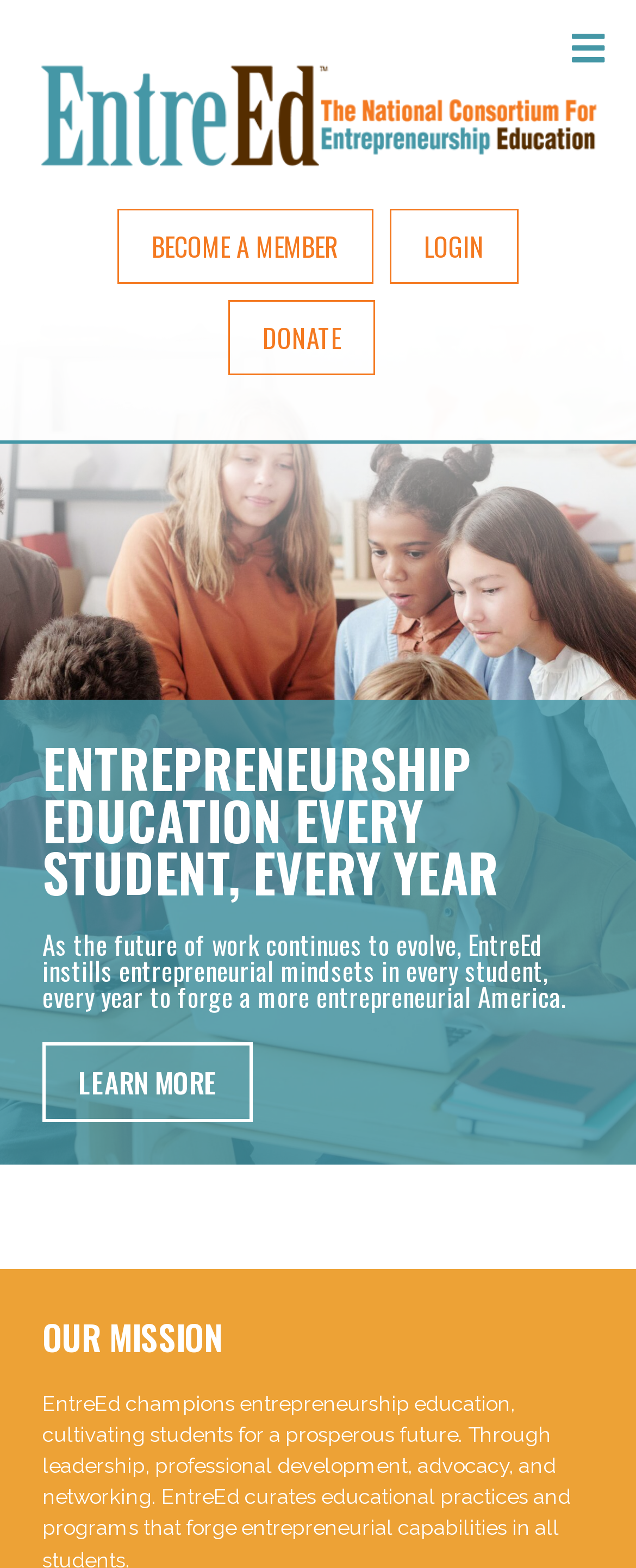Elaborate on the different components and information displayed on the webpage.

The webpage is dedicated to EntreEd, The National Consortium for Entrepreneurship Education. At the top, there is a logo image and a link with the same name, "EntreEd - The National Consortium for Entrepreneurship Education", positioned side by side, taking up almost the entire width of the page. 

Below the logo, there are three links aligned horizontally: "BECOME A MEMBER" on the left, "DONATE" in the center, and "LOGIN" on the right. 

Further down, there is a prominent heading that reads "ENTREPRENEURSHIP EDUCATION EVERY STUDENT, EVERY YEAR", followed by a subheading that explains the organization's goal of instilling entrepreneurial mindsets in every student to forge a more entrepreneurial America. 

A "LEARN MORE" link is positioned below the subheading, slightly to the left. 

At the bottom of the page, there is a heading titled "OUR MISSION", which likely outlines the organization's objectives and values.